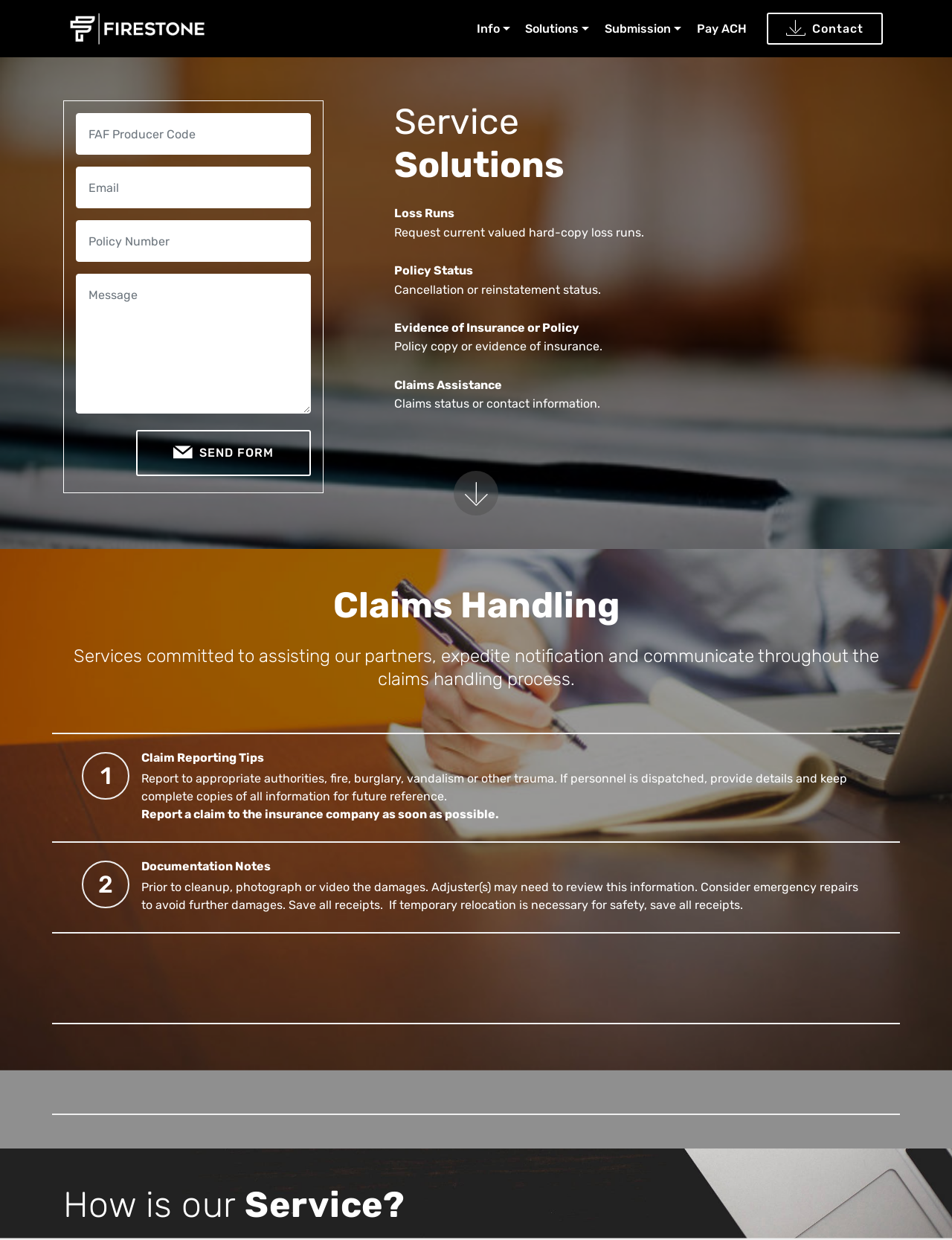Find the bounding box coordinates of the clickable area that will achieve the following instruction: "Enter FAF Producer Code".

[0.08, 0.091, 0.327, 0.125]